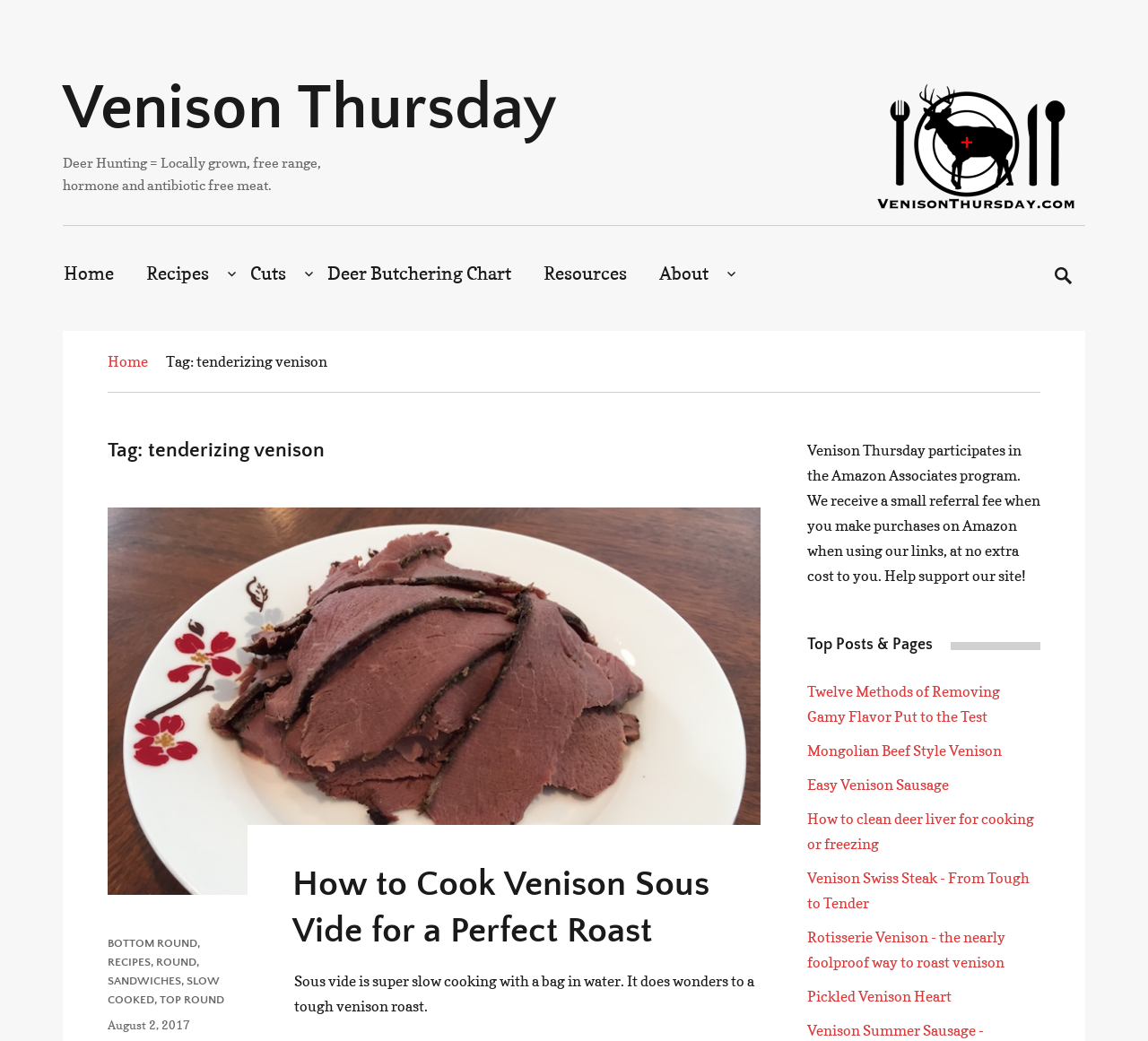Using the element description: "August 2, 2017March 4, 2020", determine the bounding box coordinates for the specified UI element. The coordinates should be four float numbers between 0 and 1, [left, top, right, bottom].

[0.094, 0.977, 0.166, 0.991]